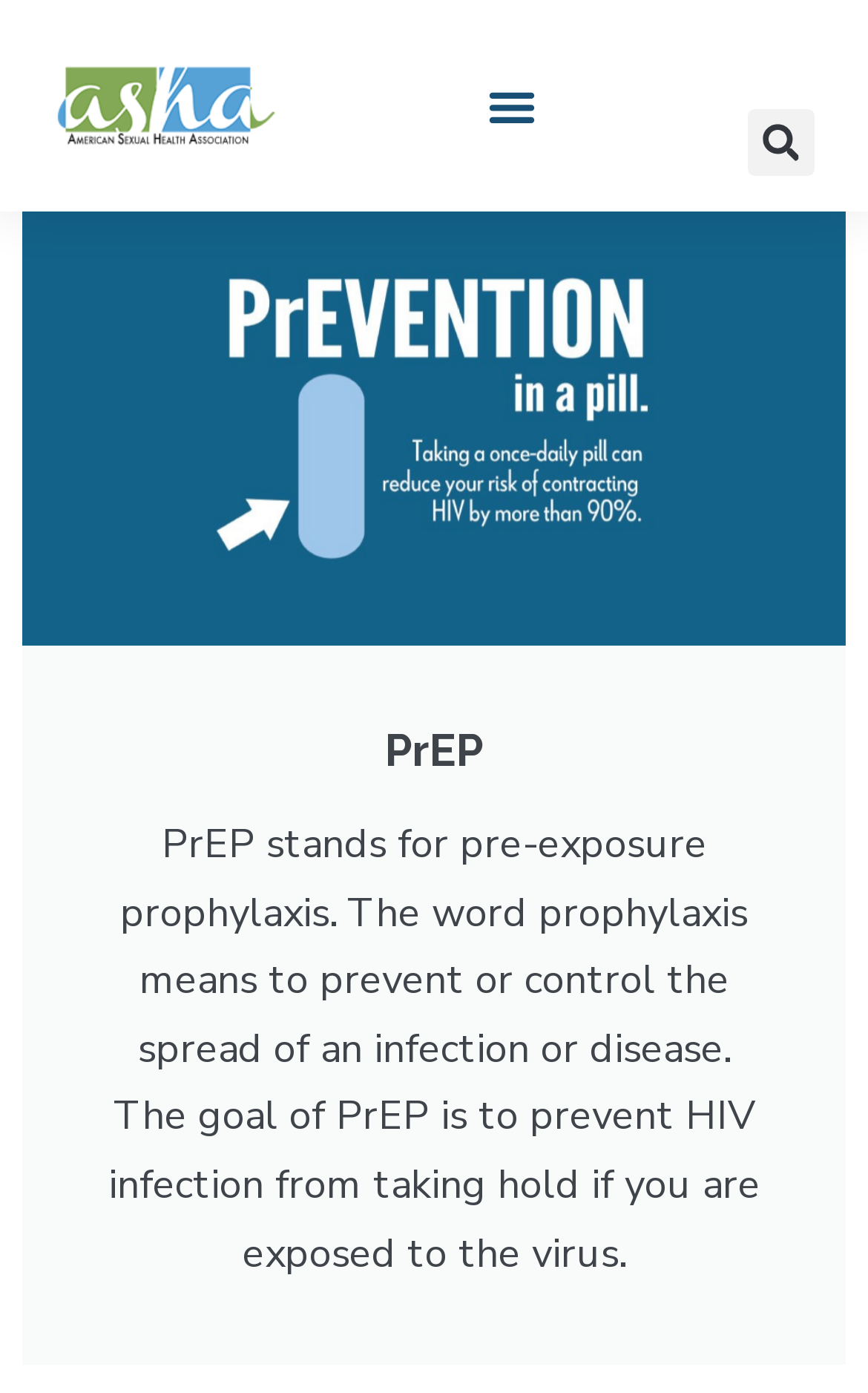Locate the bounding box of the UI element defined by this description: "Search". The coordinates should be given as four float numbers between 0 and 1, formatted as [left, top, right, bottom].

[0.861, 0.079, 0.938, 0.126]